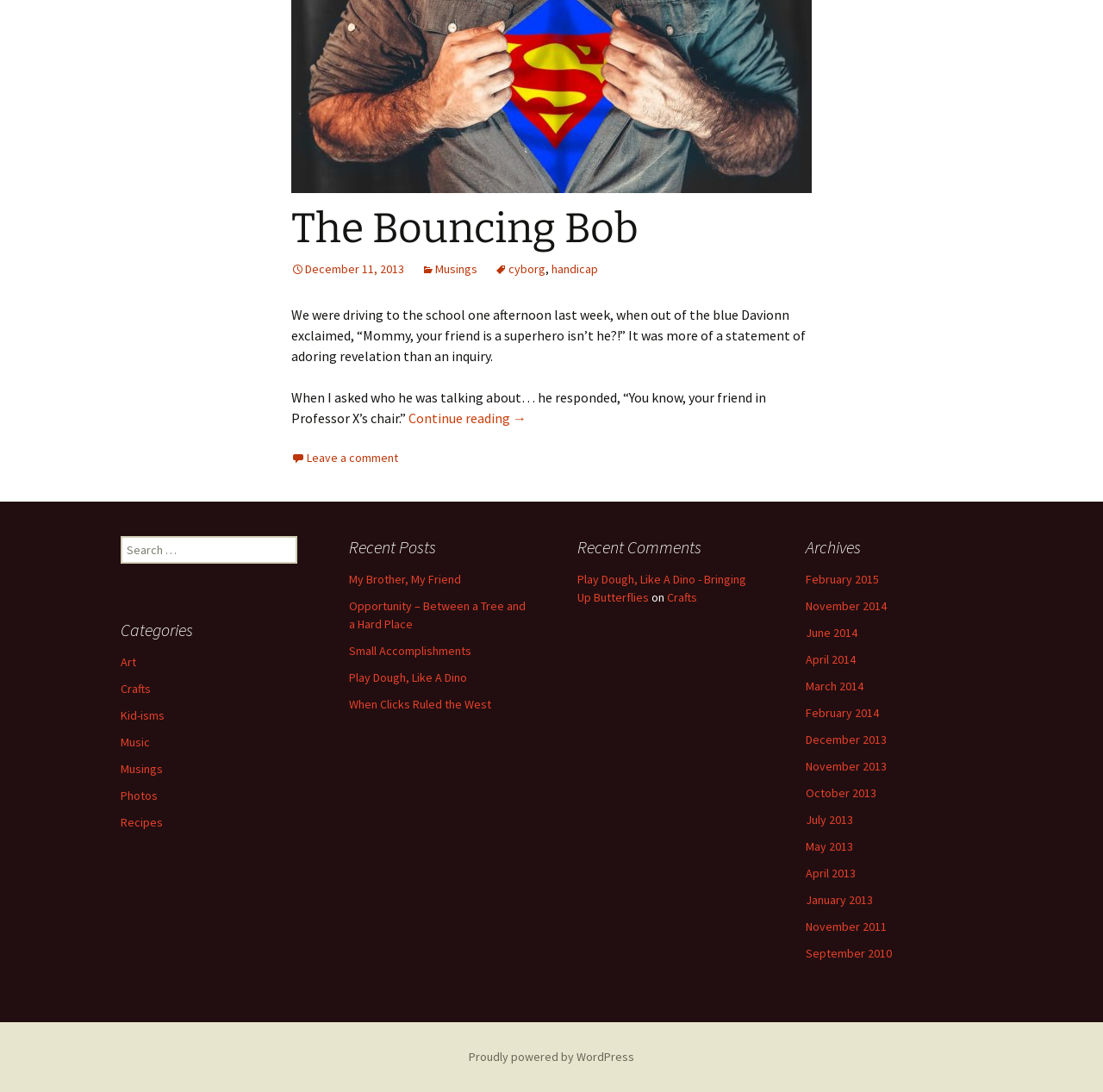Give a one-word or short phrase answer to the question: 
What is the category of the blog post?

Musings